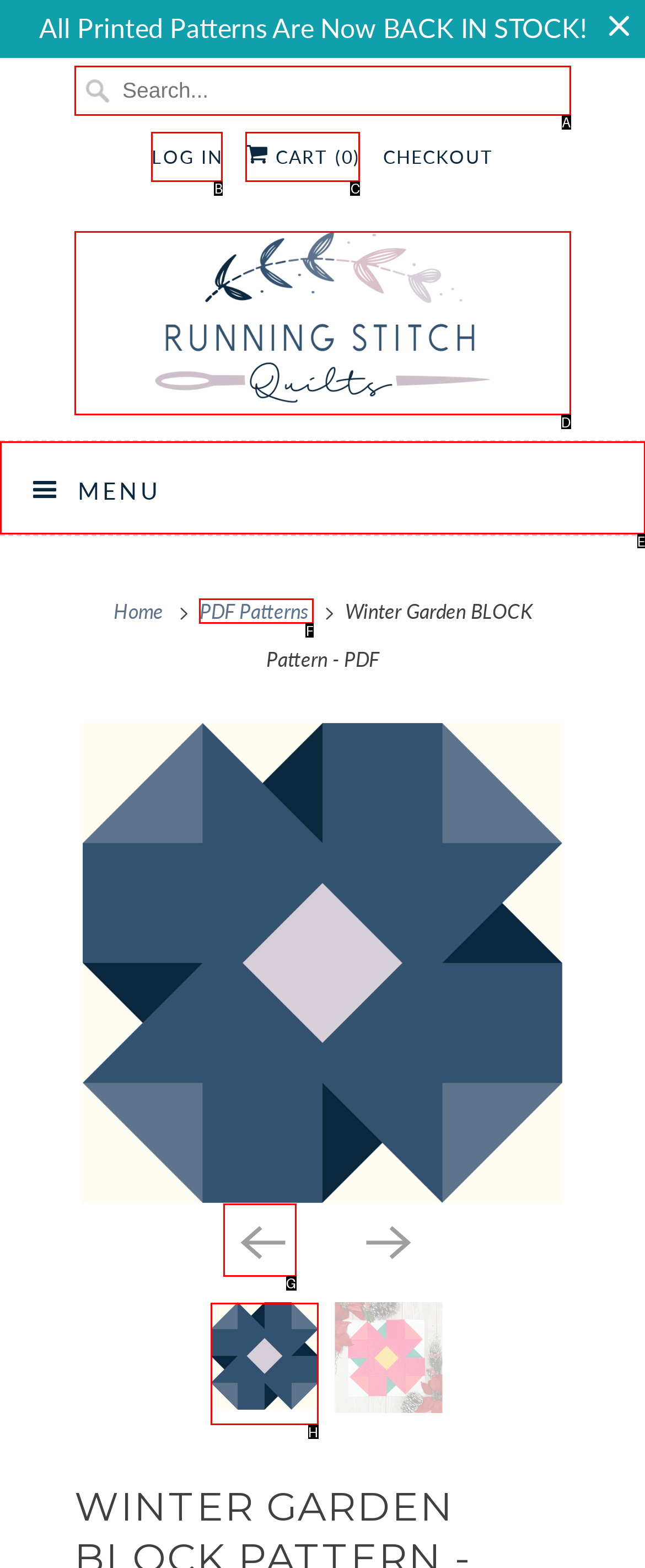Given the description: title="Running Stitch Quilts", pick the option that matches best and answer with the corresponding letter directly.

D